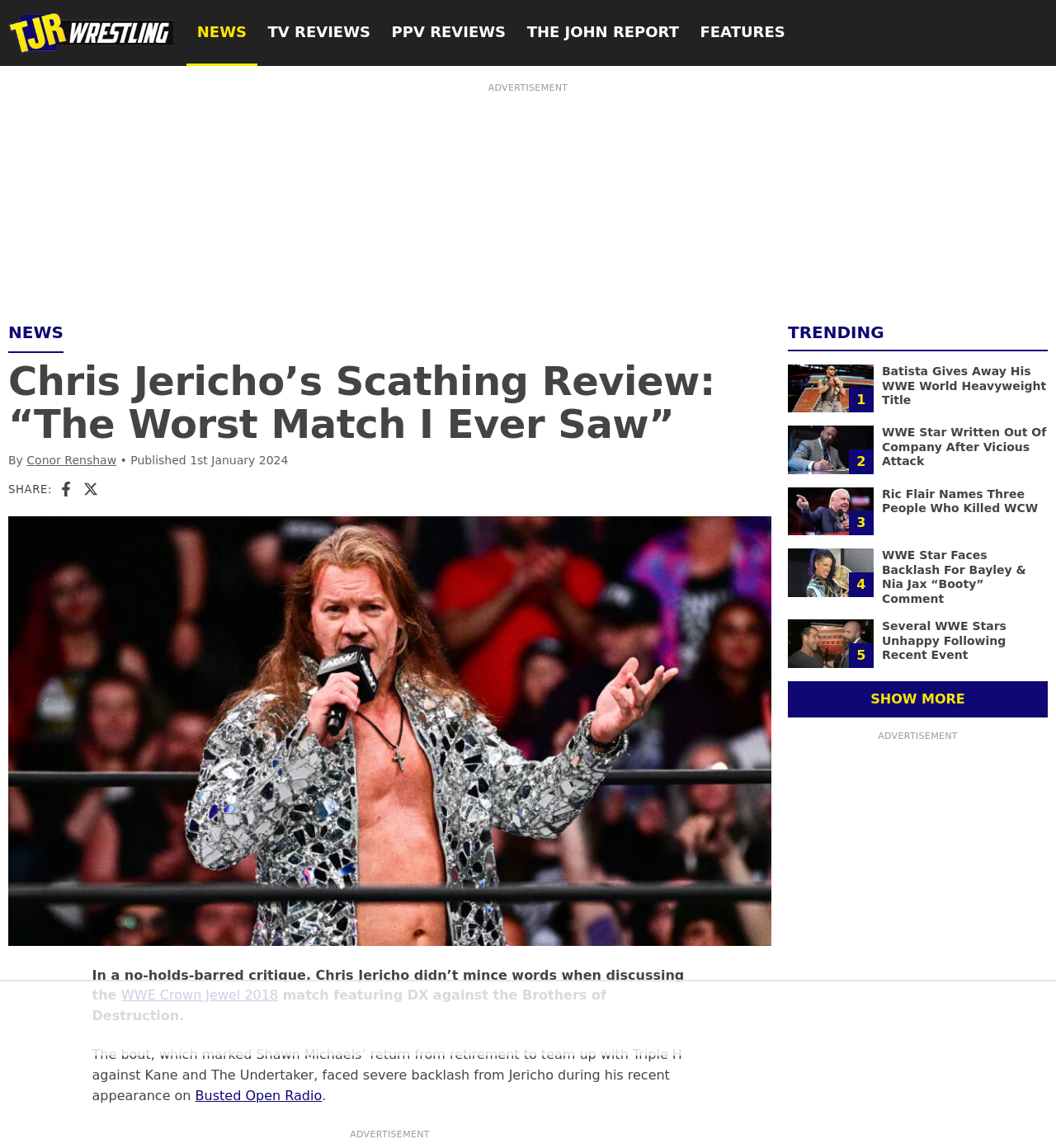What is the name of the radio show Chris Jericho appeared on?
Please respond to the question with a detailed and informative answer.

The name of the radio show is mentioned in the article, specifically in the sentence where it says 'during his recent appearance on Busted Open Radio'.